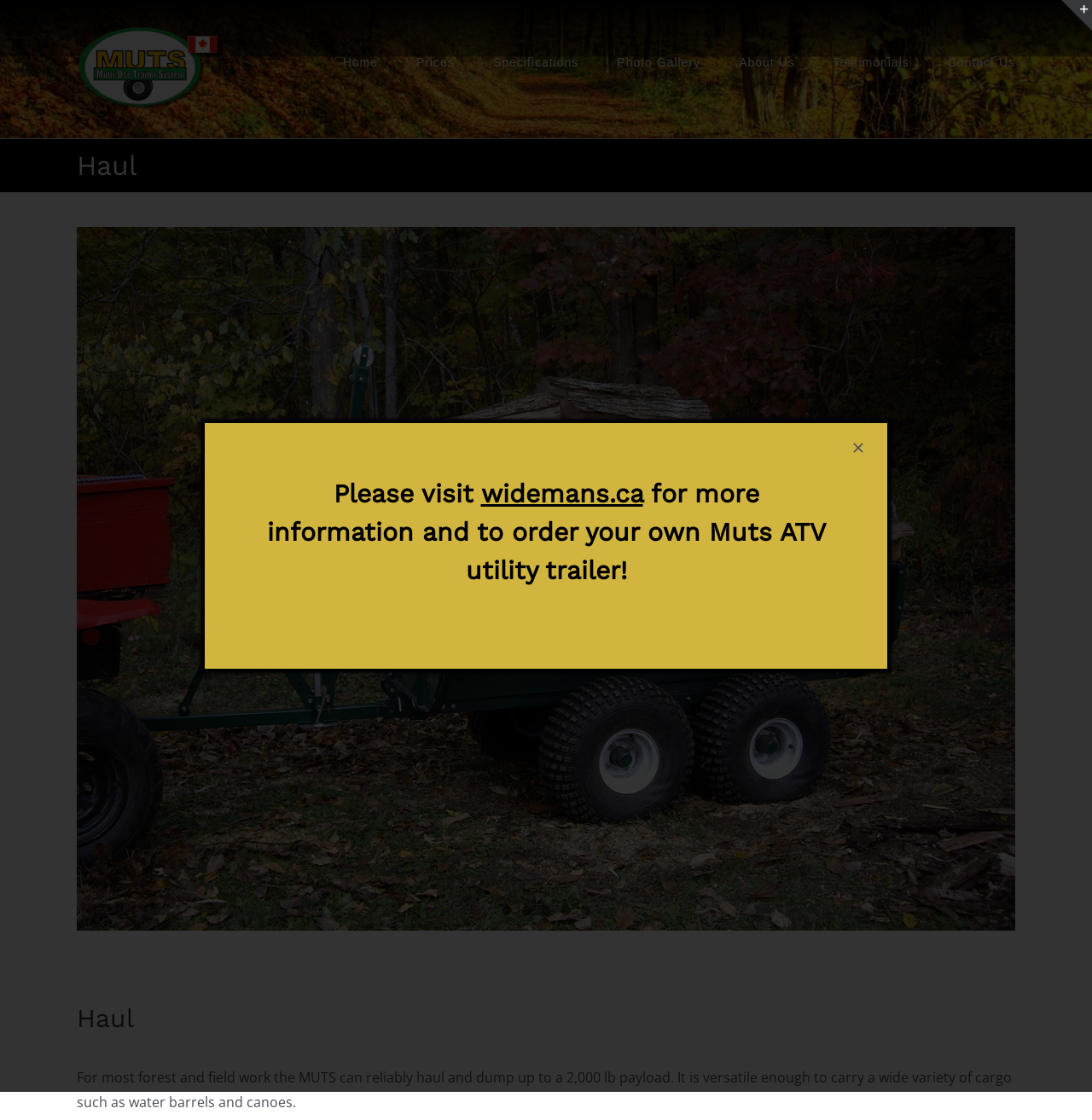Respond to the question below with a single word or phrase: What is the URL mentioned in the webpage?

widemans.ca